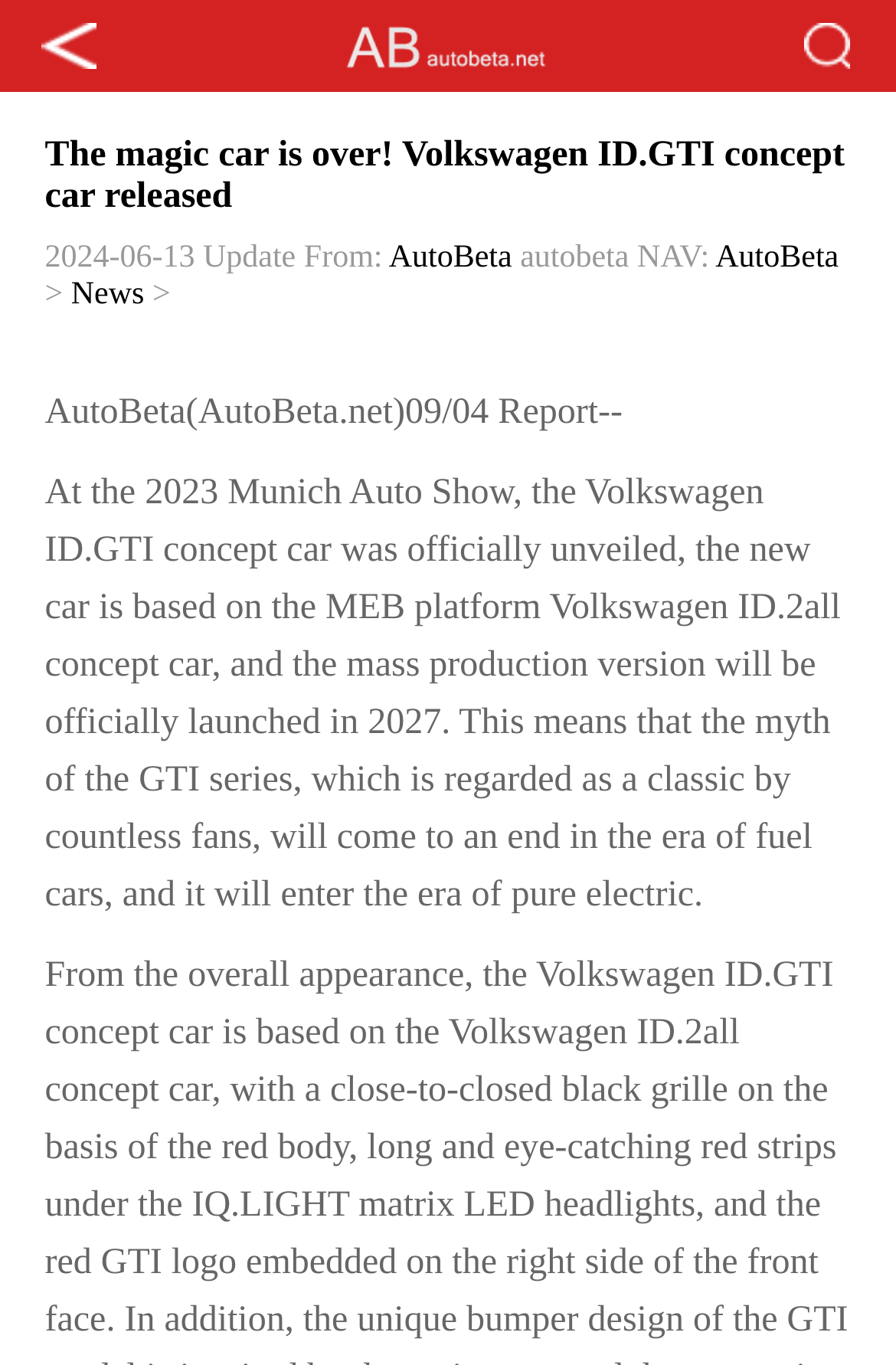What platform is the Volkswagen ID.GTI concept car based on?
Using the visual information, reply with a single word or short phrase.

MEB platform